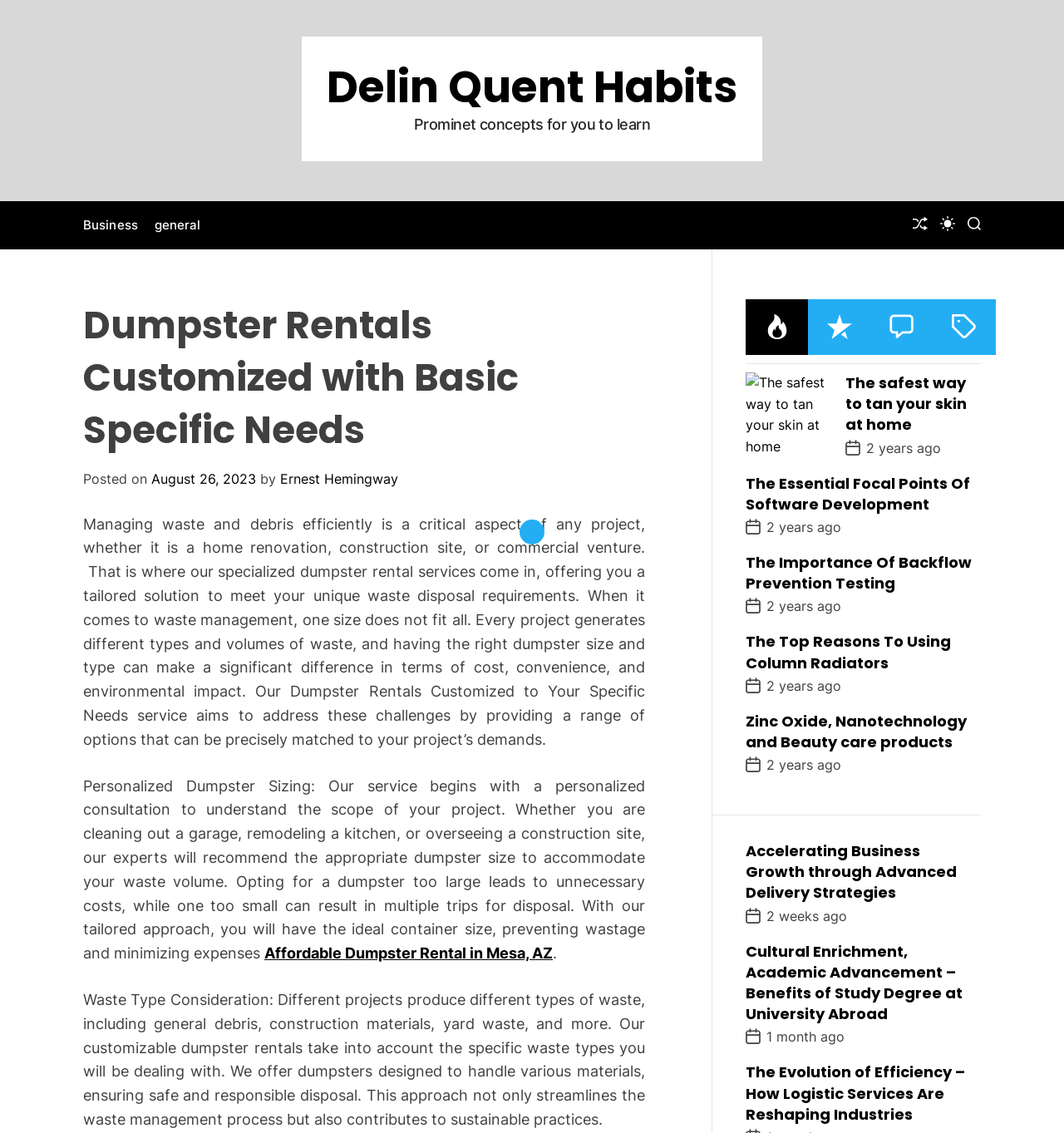What is the topic of the article 'The safest way to tan your skin at home'?
Look at the screenshot and provide an in-depth answer.

The topic of the article 'The safest way to tan your skin at home' is skin care, specifically providing information and guidance on how to tan skin safely and effectively at home.